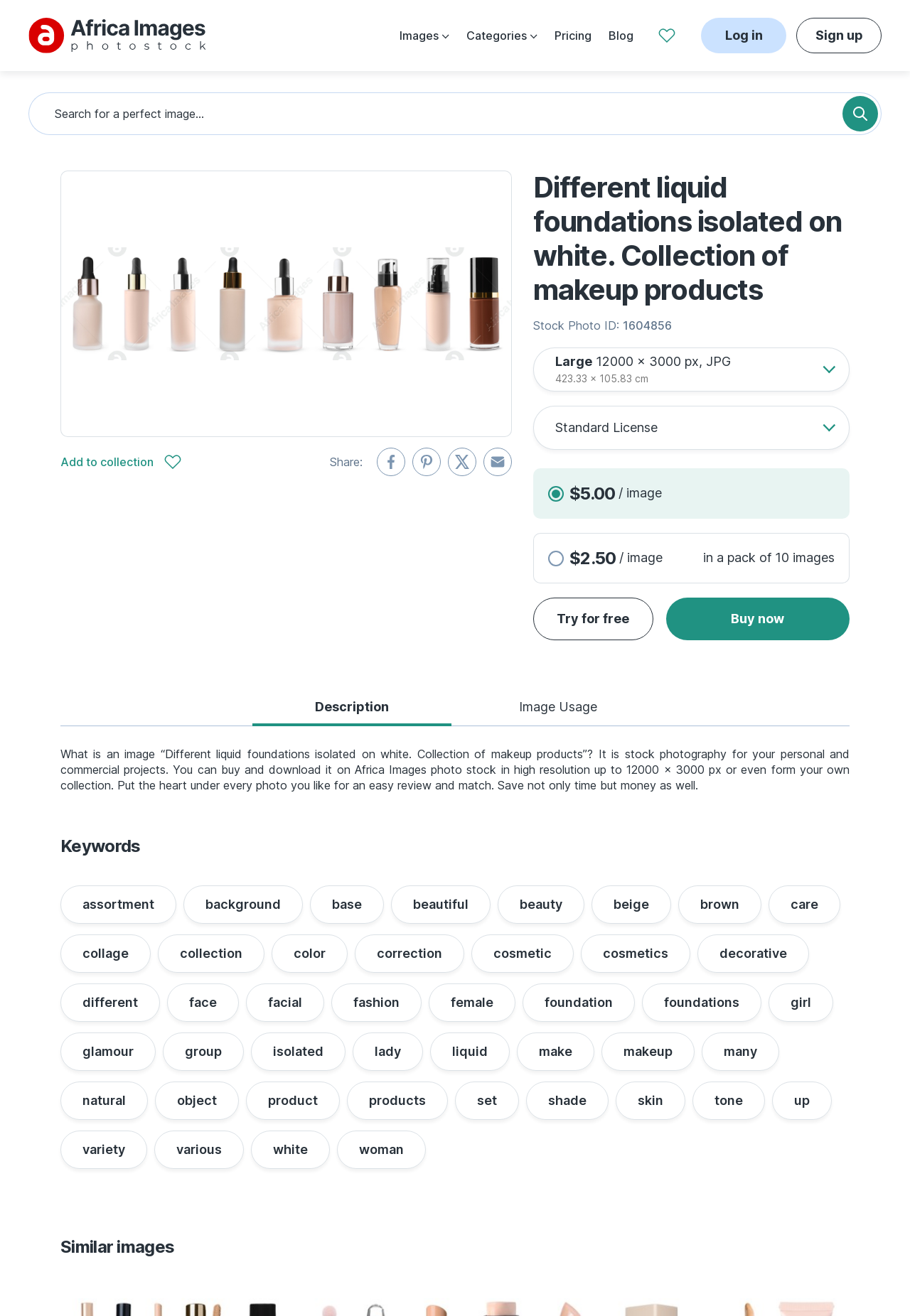Identify and provide the text content of the webpage's primary headline.

Different liquid foundations isolated on white. Collection of makeup products